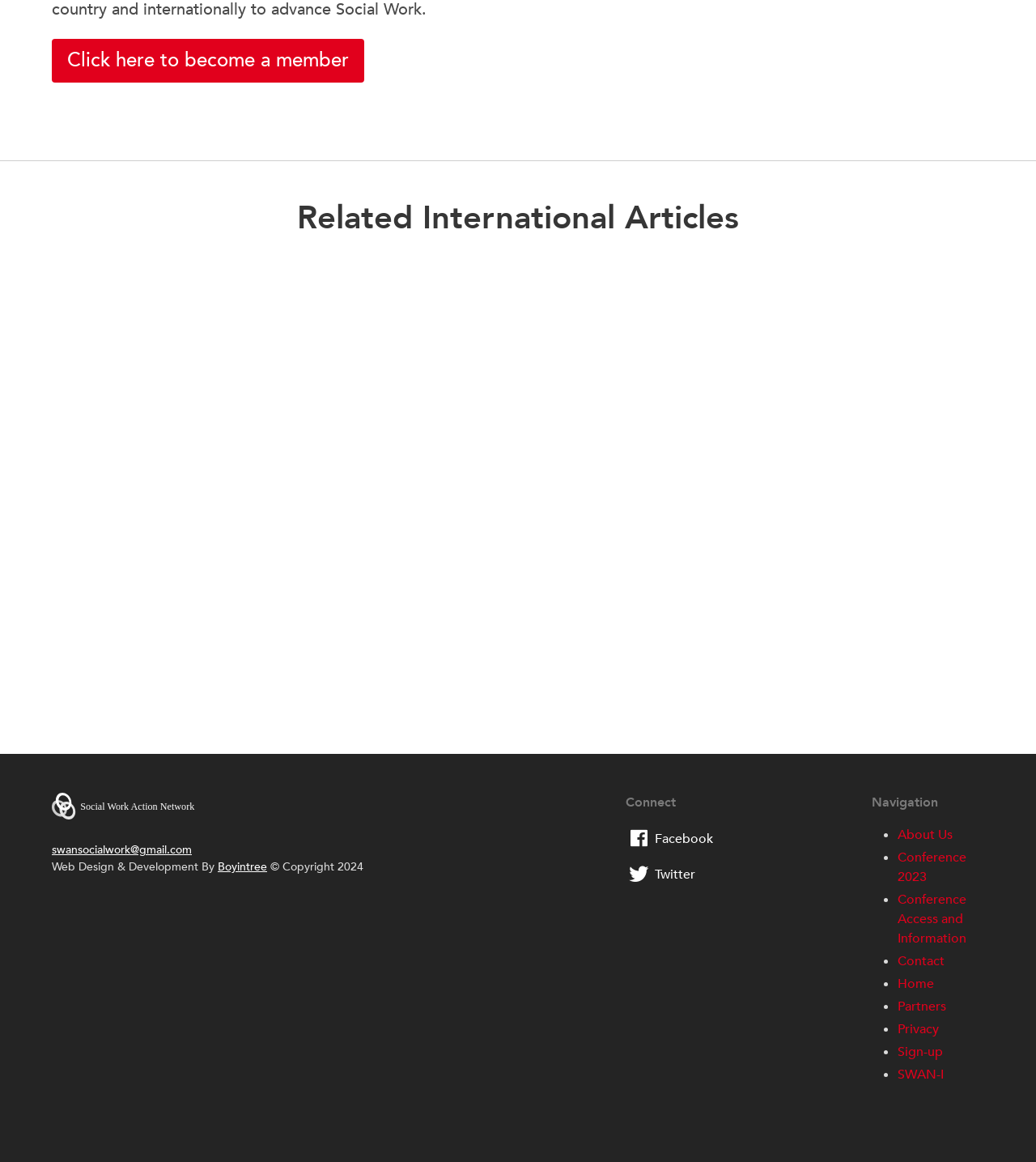Please find the bounding box for the UI element described by: "Sign-up".

[0.867, 0.898, 0.91, 0.913]